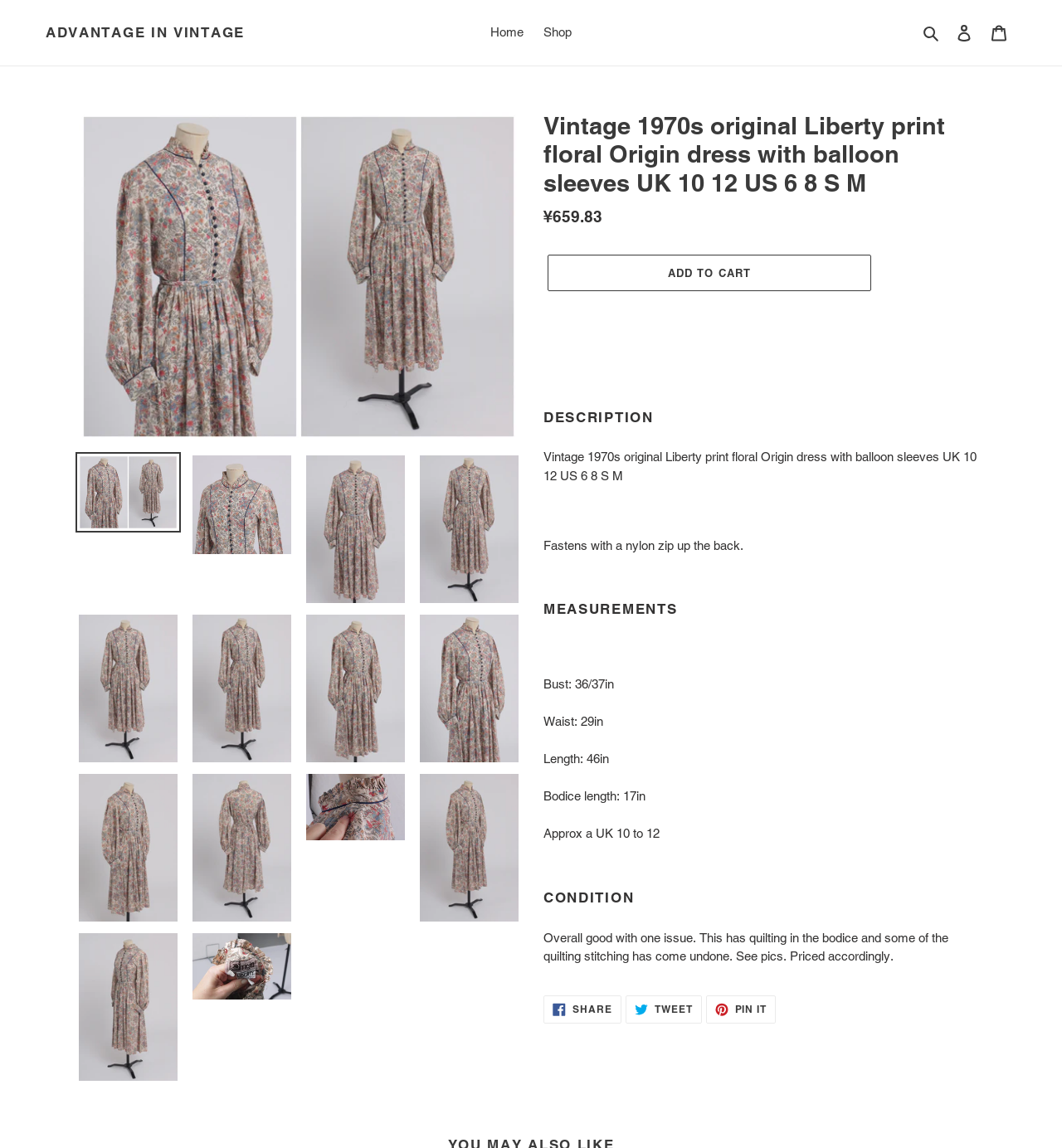Based on the image, please respond to the question with as much detail as possible:
What is the size range of the dress?

I found the size range of the dress by looking at the 'MEASUREMENTS' section, which is located below the product description. The size range is listed as 'Approx a UK 10 to 12'.